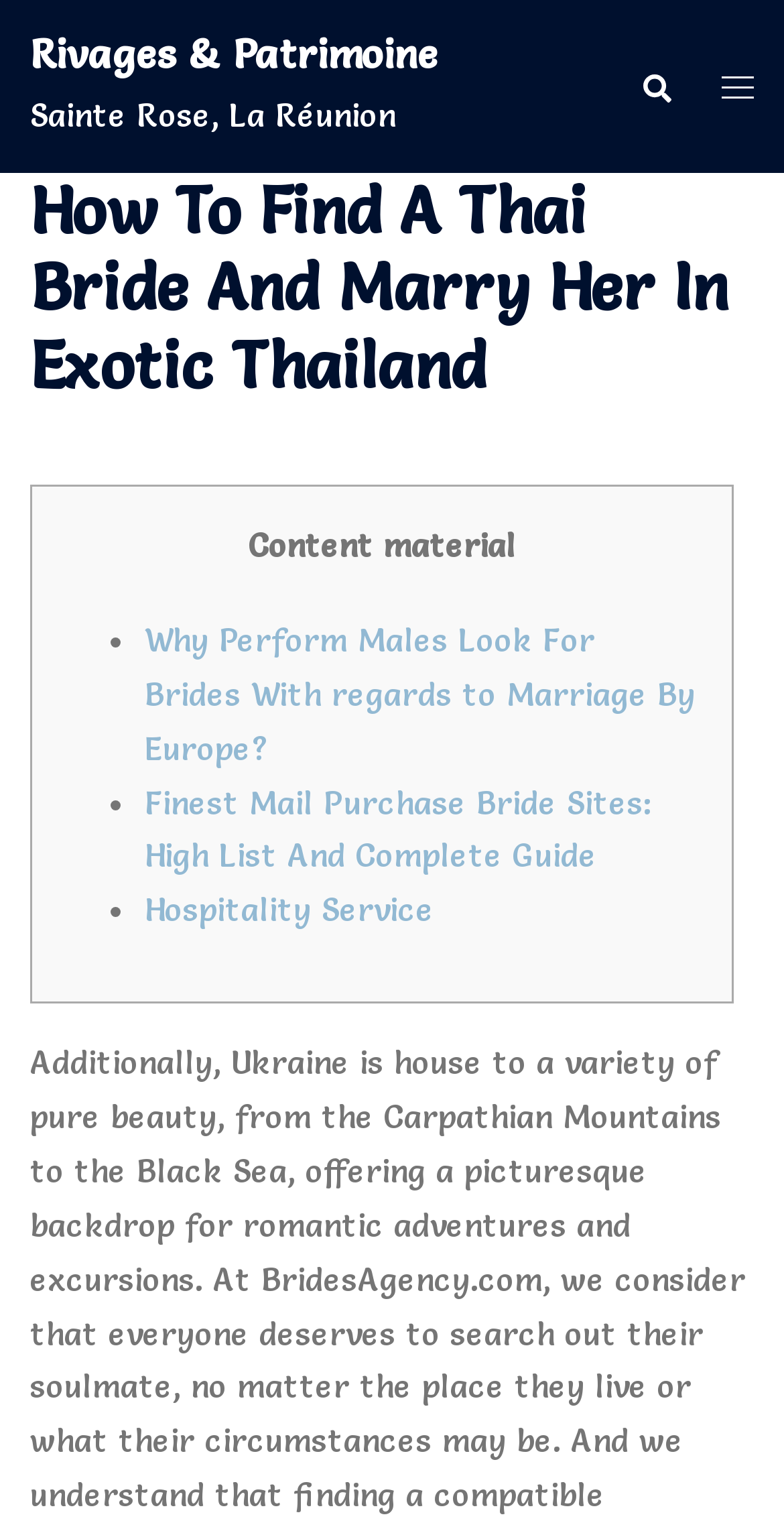Please determine and provide the text content of the webpage's heading.

How To Find A Thai Bride And Marry Her In Exotic Thailand